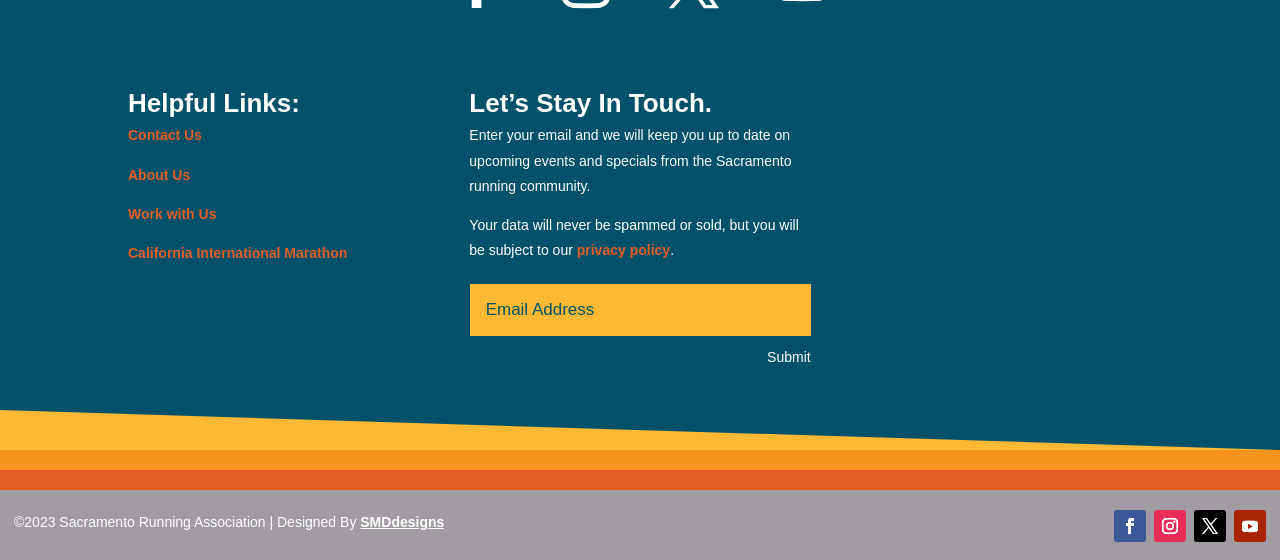Highlight the bounding box coordinates of the region I should click on to meet the following instruction: "Enter email address".

[0.367, 0.508, 0.633, 0.6]